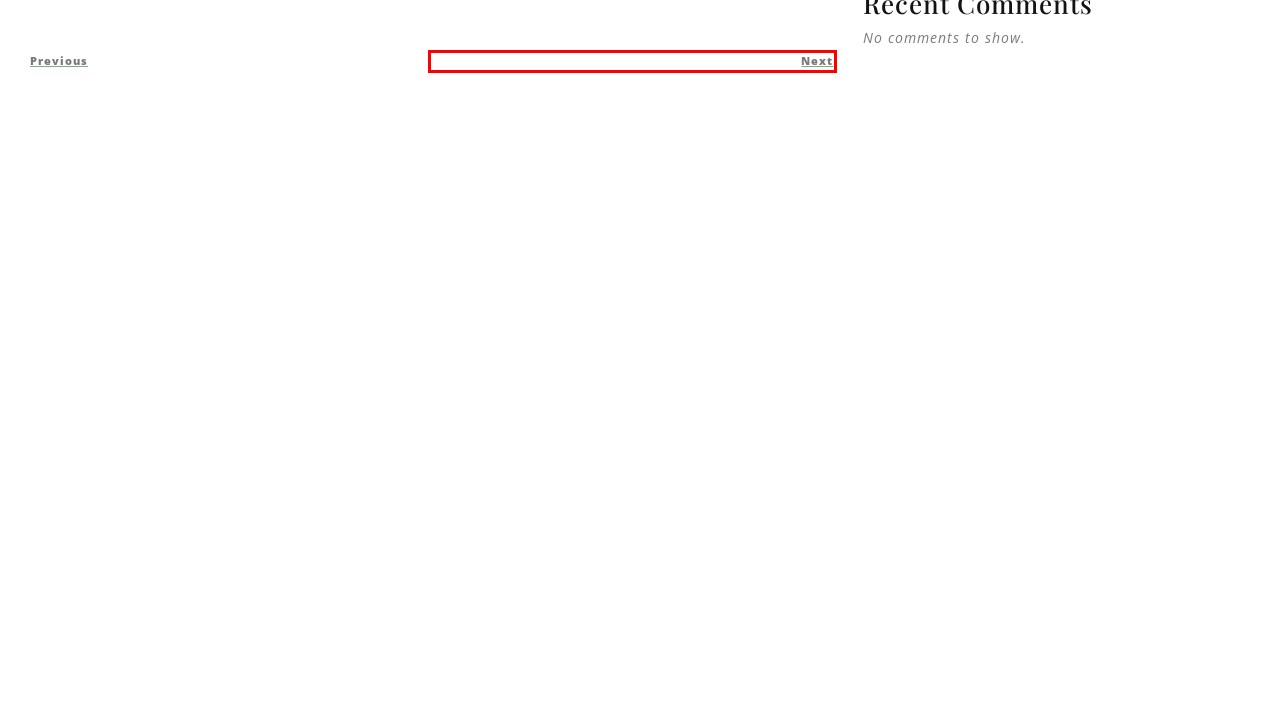Review the screenshot of a webpage that includes a red bounding box. Choose the webpage description that best matches the new webpage displayed after clicking the element within the bounding box. Here are the candidates:
A. The Flying House – Our Flying House
B. Comprehensive Aqua Plumbing and Air Expertise – Our Flying House
C. Our Flying House – Time Flies When You're Fixing A House
D. Unwavering Dedication to Excellence – Our Flying House
E. Bringing Warmth and Comfort to New England Homes – Our Flying House
F. D & K Heating & Cooling: Your Trusted Partner in Omaha, NE – Our Flying House
G. Pioneering Comfort Solutions Airtech Heating Legacy – Our Flying House
H. Embrace Home Comfort with Comprehensive HVAC Services – Our Flying House

H